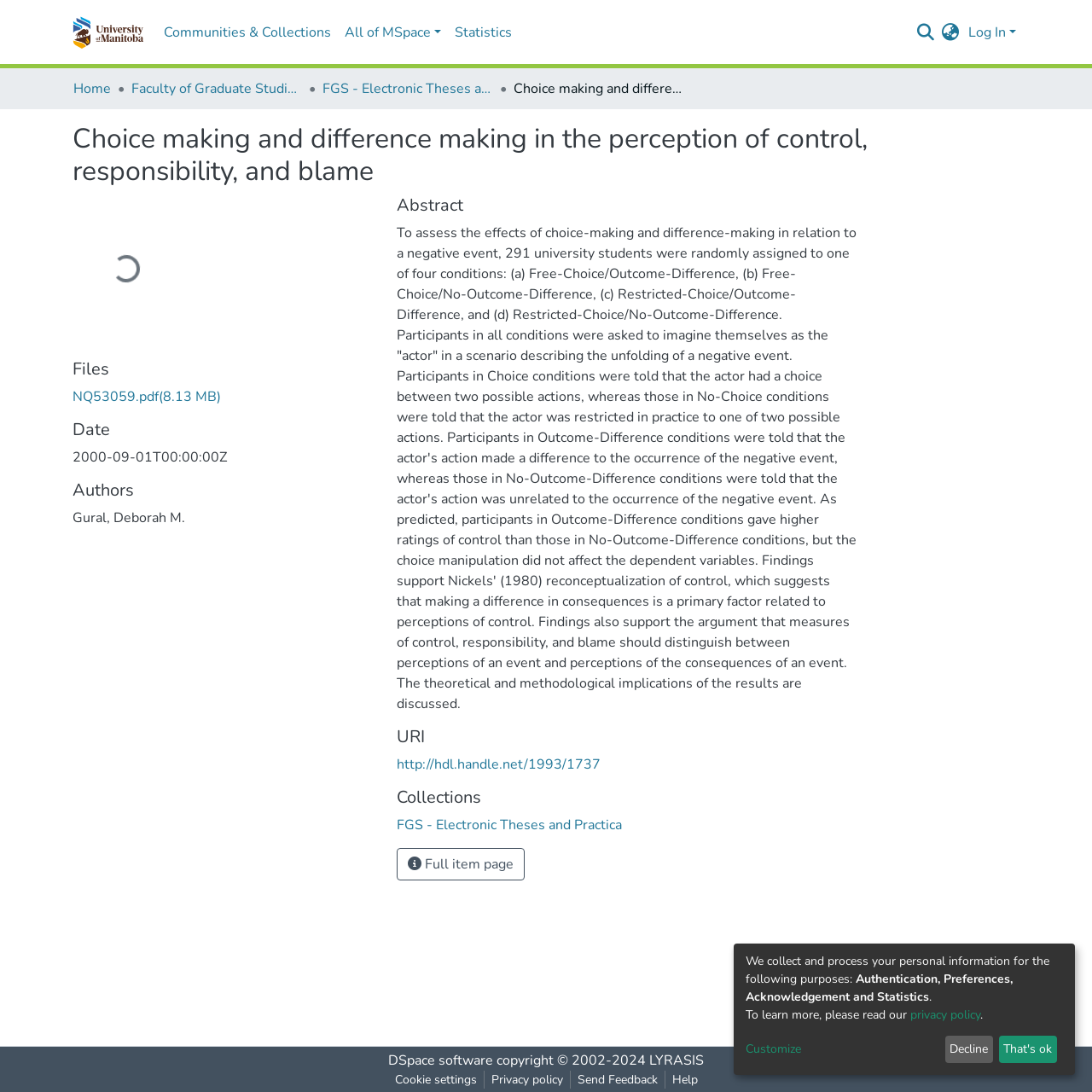Based on the image, give a detailed response to the question: What is the file format of the downloadable file?

I found the answer by looking at the link under the 'Files' heading, which says 'NQ53059.pdf'. The '.pdf' extension indicates that the file format is PDF.